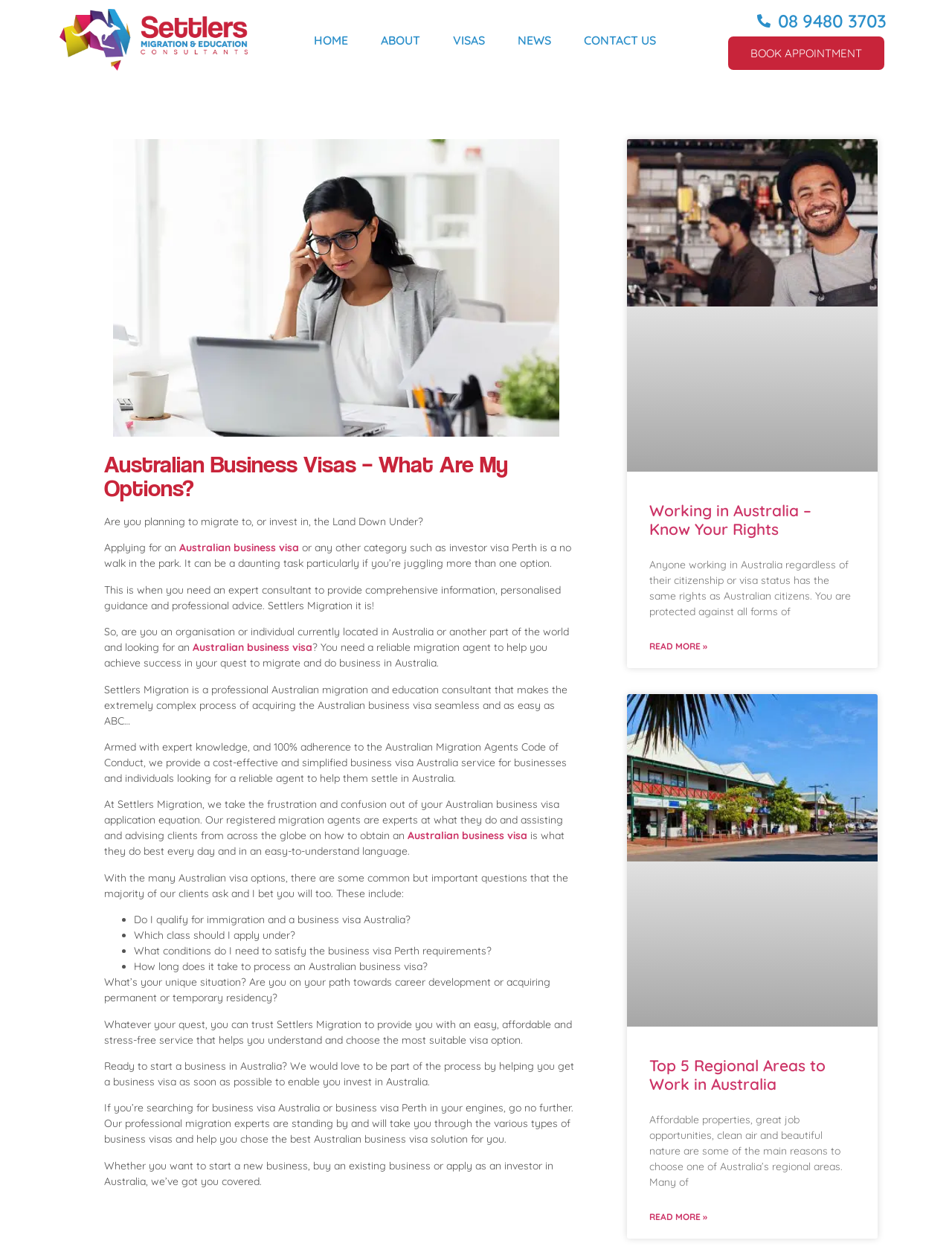What is the name of the migration consultant mentioned on the webpage?
Using the image provided, answer with just one word or phrase.

Settlers Migration